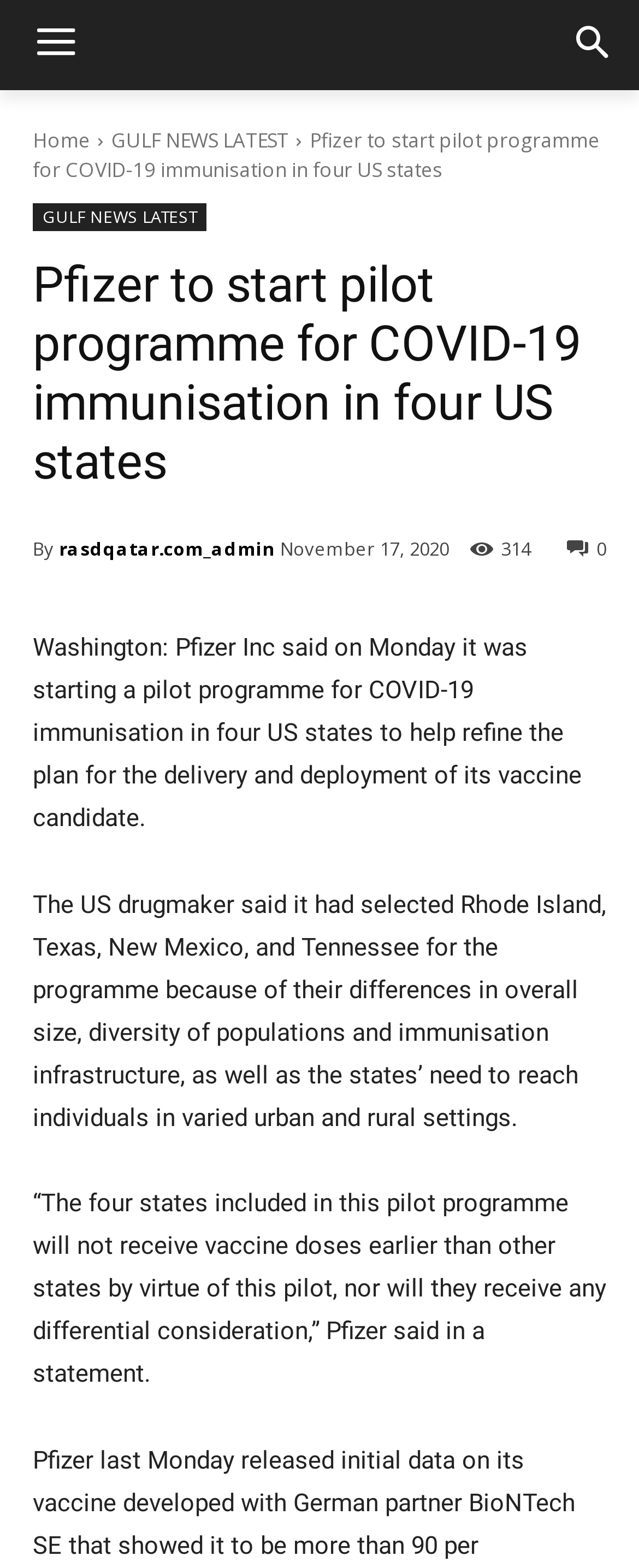Who is the author of the article?
Refer to the image and offer an in-depth and detailed answer to the question.

The answer can be found in the link element with the text 'rasdqatar.com_admin'.